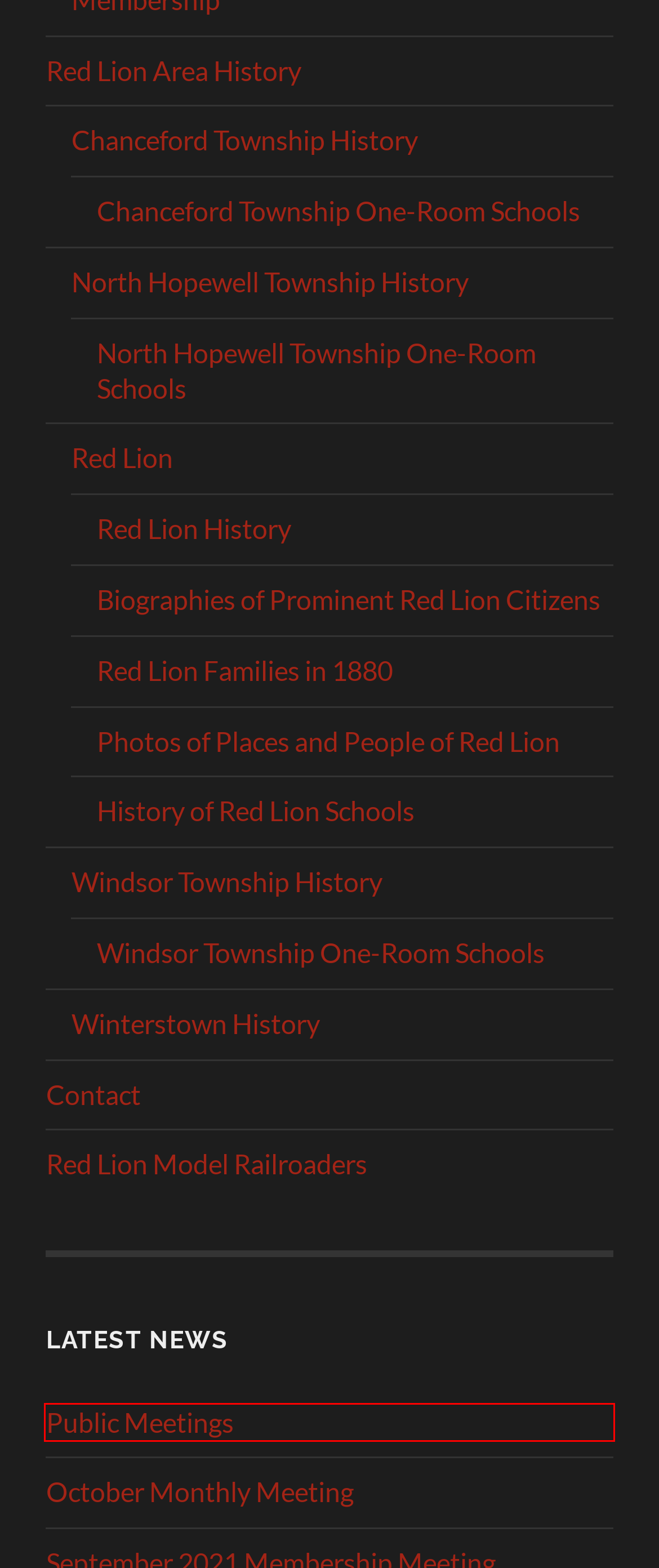Given a screenshot of a webpage with a red bounding box highlighting a UI element, choose the description that best corresponds to the new webpage after clicking the element within the red bounding box. Here are your options:
A. Winterstown History – Red Lion Area Historical Society
B. Public Meetings – Red Lion Area Historical Society
C. Red Lion Families in 1880 – Red Lion Area Historical Society
D. Biographies of Prominent Red Lion Citizens – Red Lion Area Historical Society
E. Chanceford Township History – Red Lion Area Historical Society
F. Windsor Township One-Room Schools – Red Lion Area Historical Society
G. North Hopewell Township History – Red Lion Area Historical Society
H. October Monthly Meeting – Red Lion Area Historical Society

B